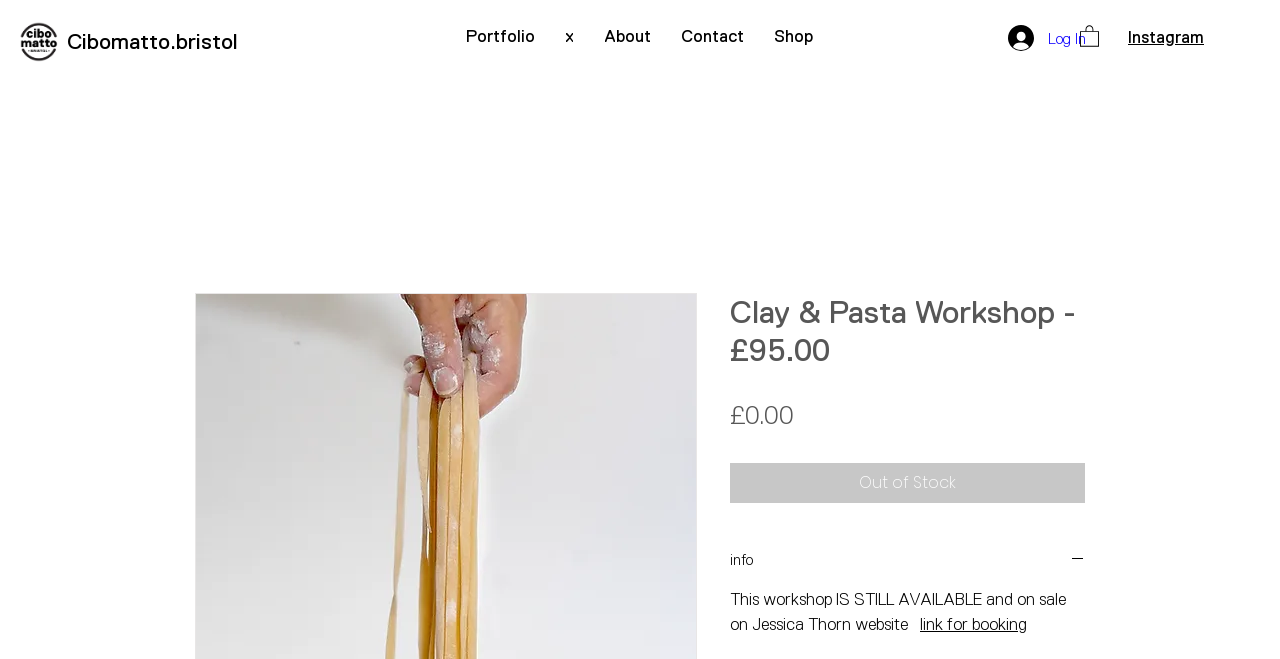Please answer the following question using a single word or phrase: What is the price of the Clay & Pasta Workshop?

£95.00